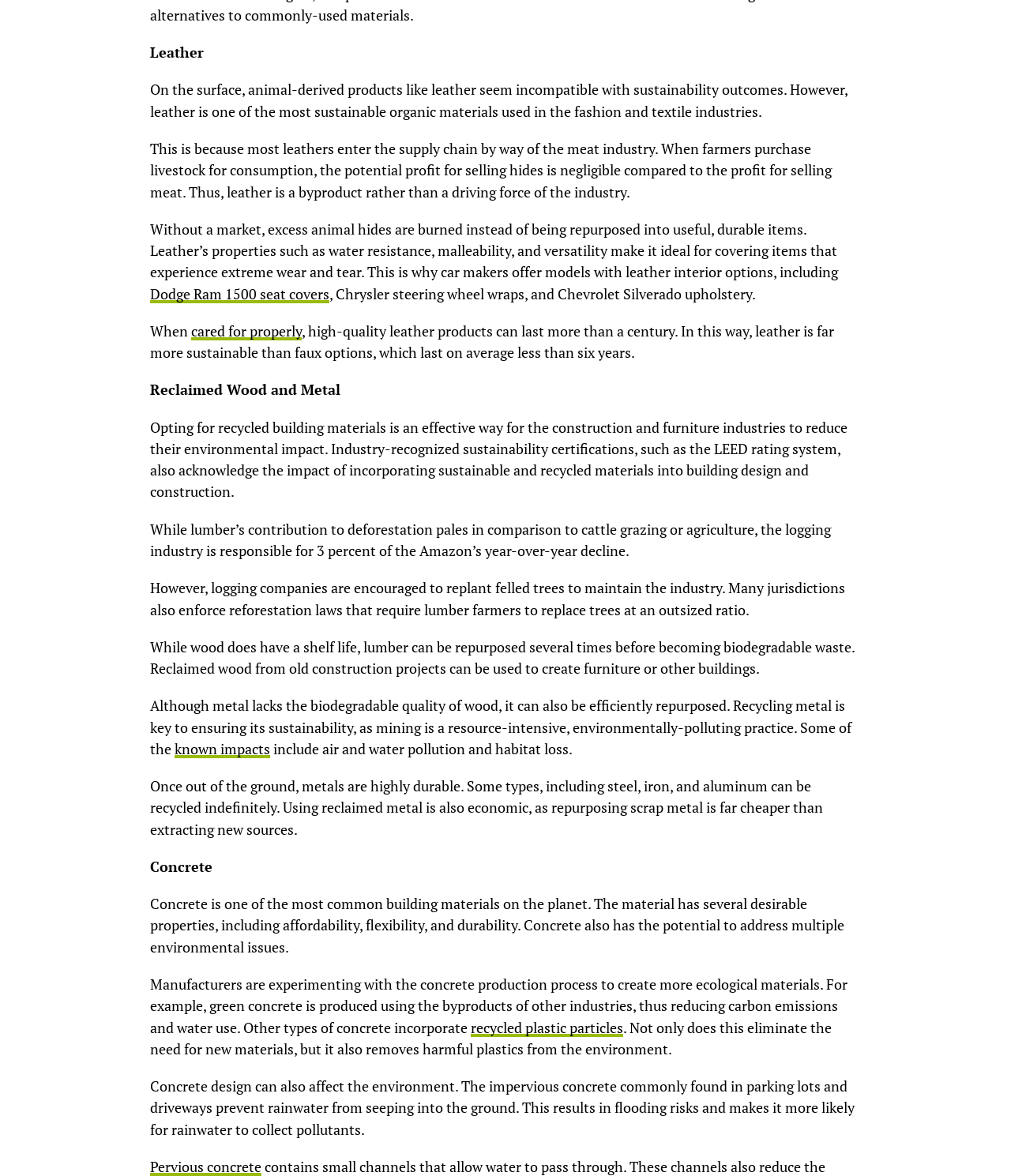Given the webpage screenshot, identify the bounding box of the UI element that matches this description: "Dodge Ram 1500 seat covers".

[0.148, 0.242, 0.326, 0.258]